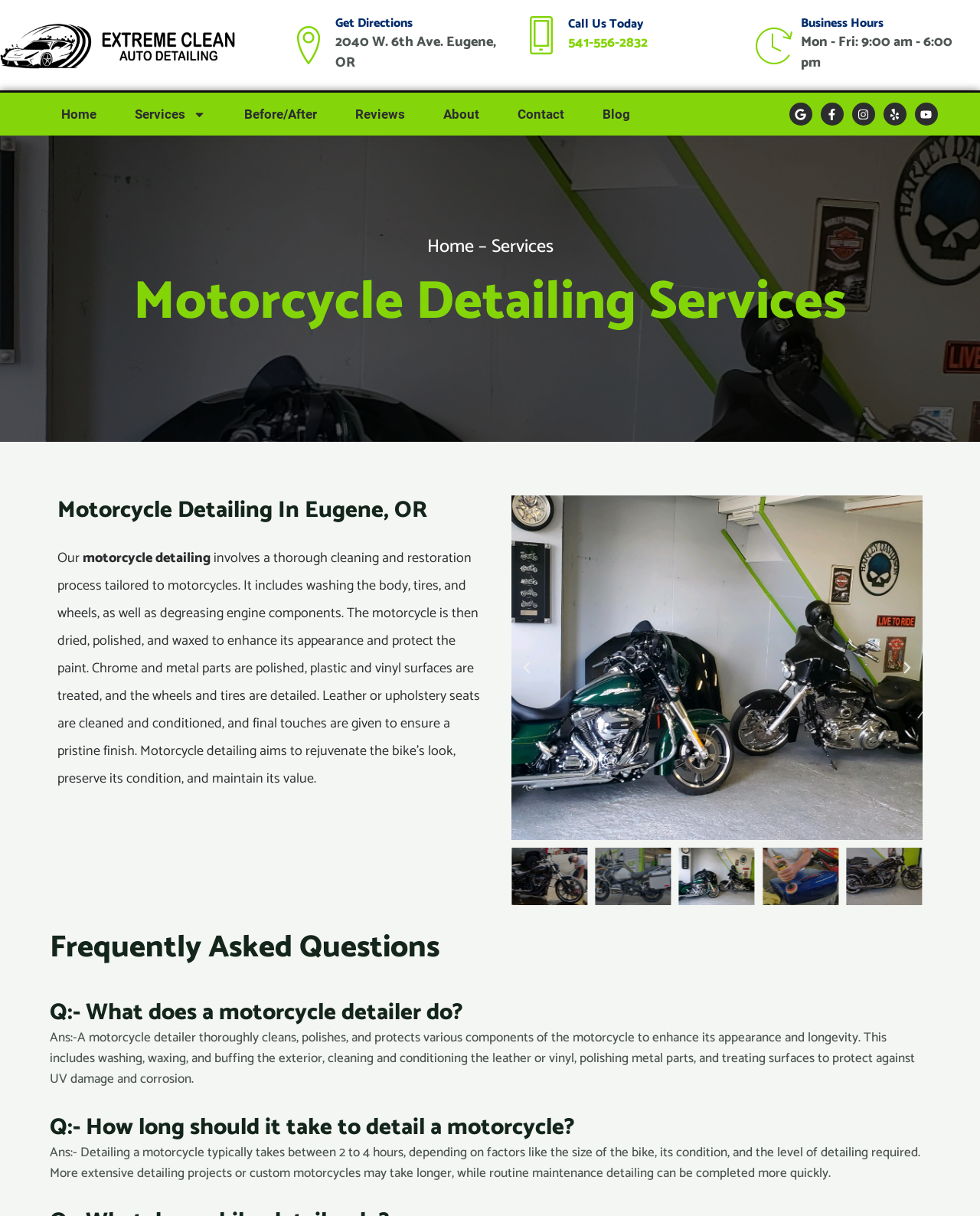How long does it take to detail a motorcycle? Refer to the image and provide a one-word or short phrase answer.

2 to 4 hours